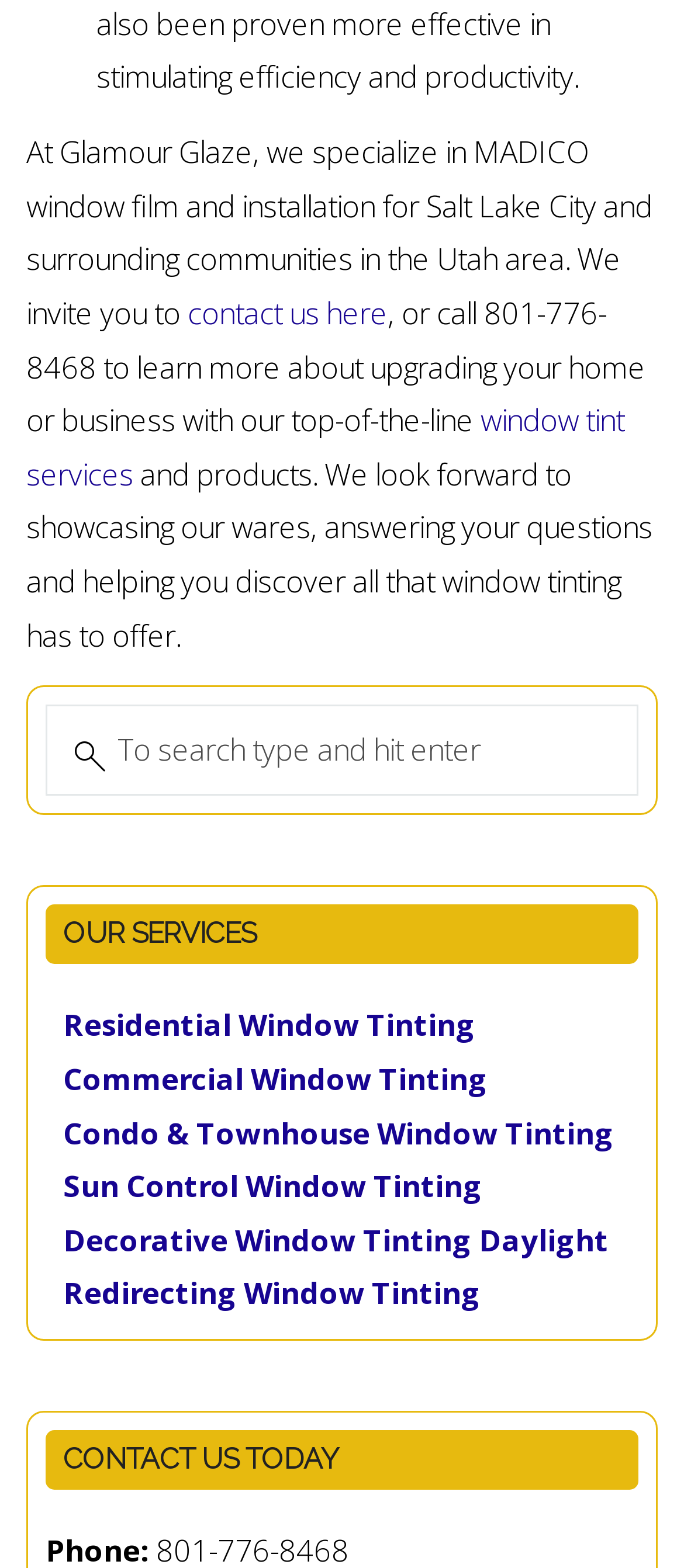What is the purpose of the search box?
From the screenshot, supply a one-word or short-phrase answer.

To search the website